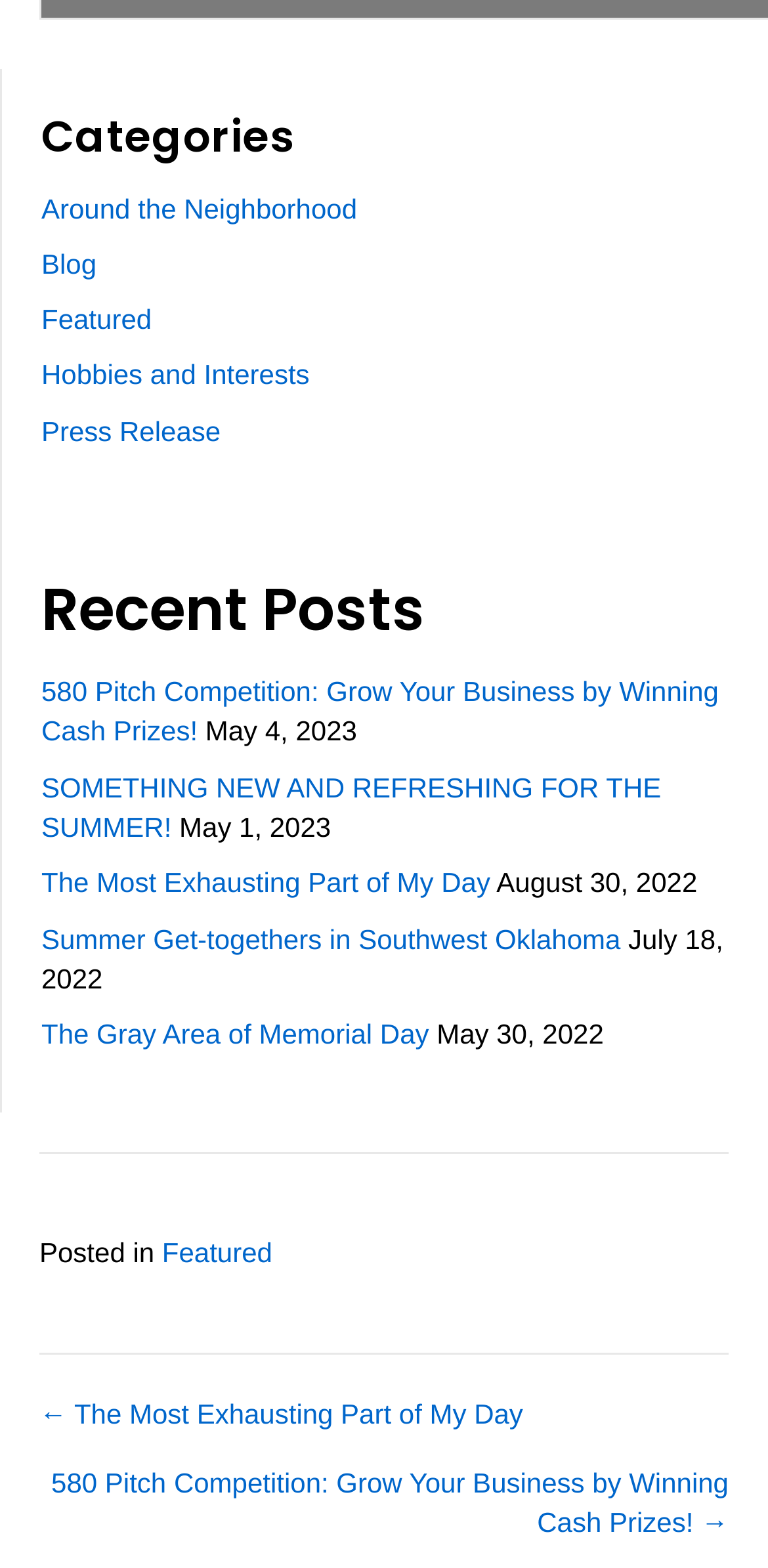Identify the bounding box coordinates of the clickable region necessary to fulfill the following instruction: "read recent post '580 Pitch Competition: Grow Your Business by Winning Cash Prizes!' ". The bounding box coordinates should be four float numbers between 0 and 1, i.e., [left, top, right, bottom].

[0.054, 0.431, 0.936, 0.476]